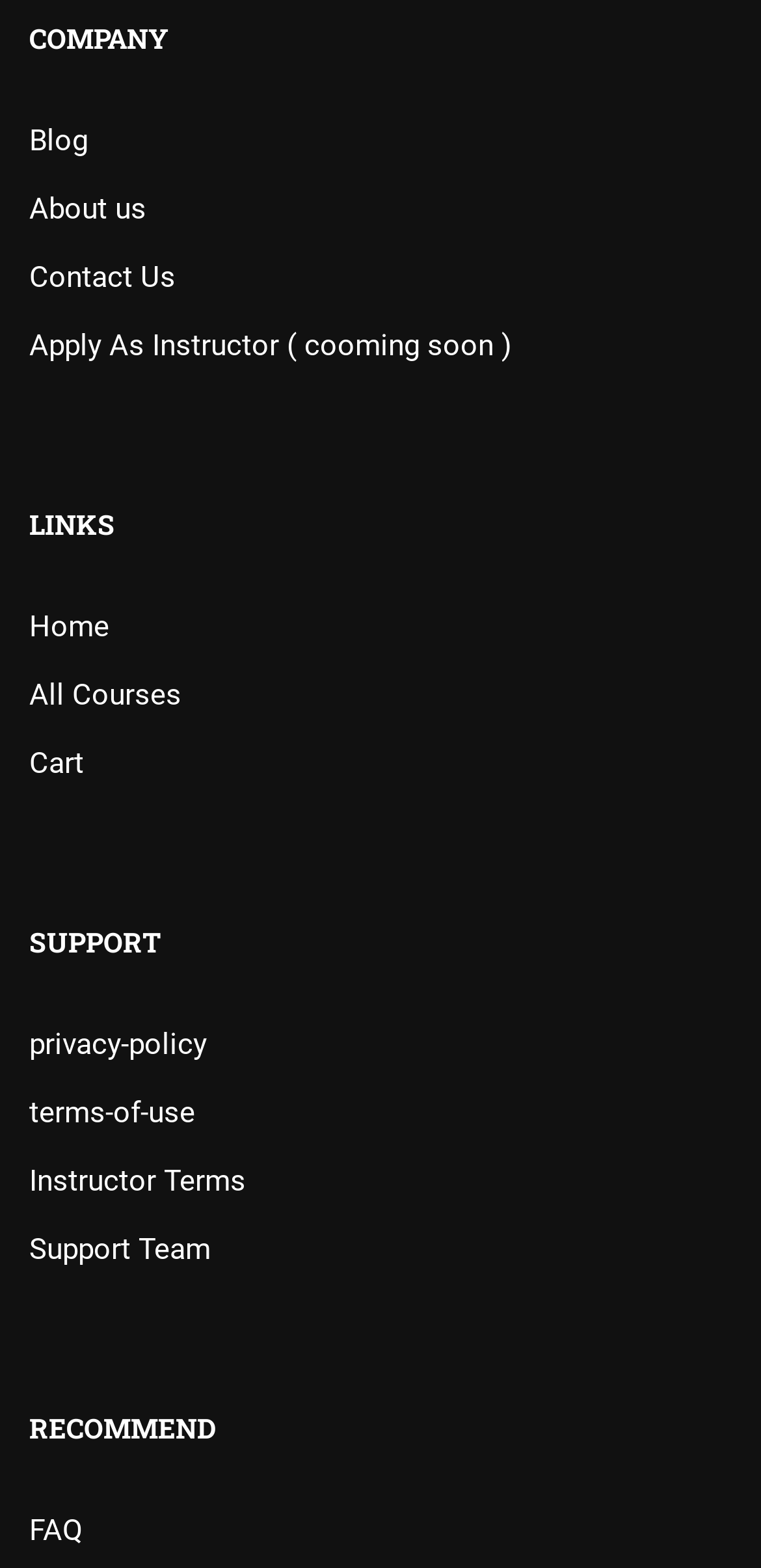Please specify the bounding box coordinates of the area that should be clicked to accomplish the following instruction: "contact us". The coordinates should consist of four float numbers between 0 and 1, i.e., [left, top, right, bottom].

[0.038, 0.166, 0.231, 0.188]